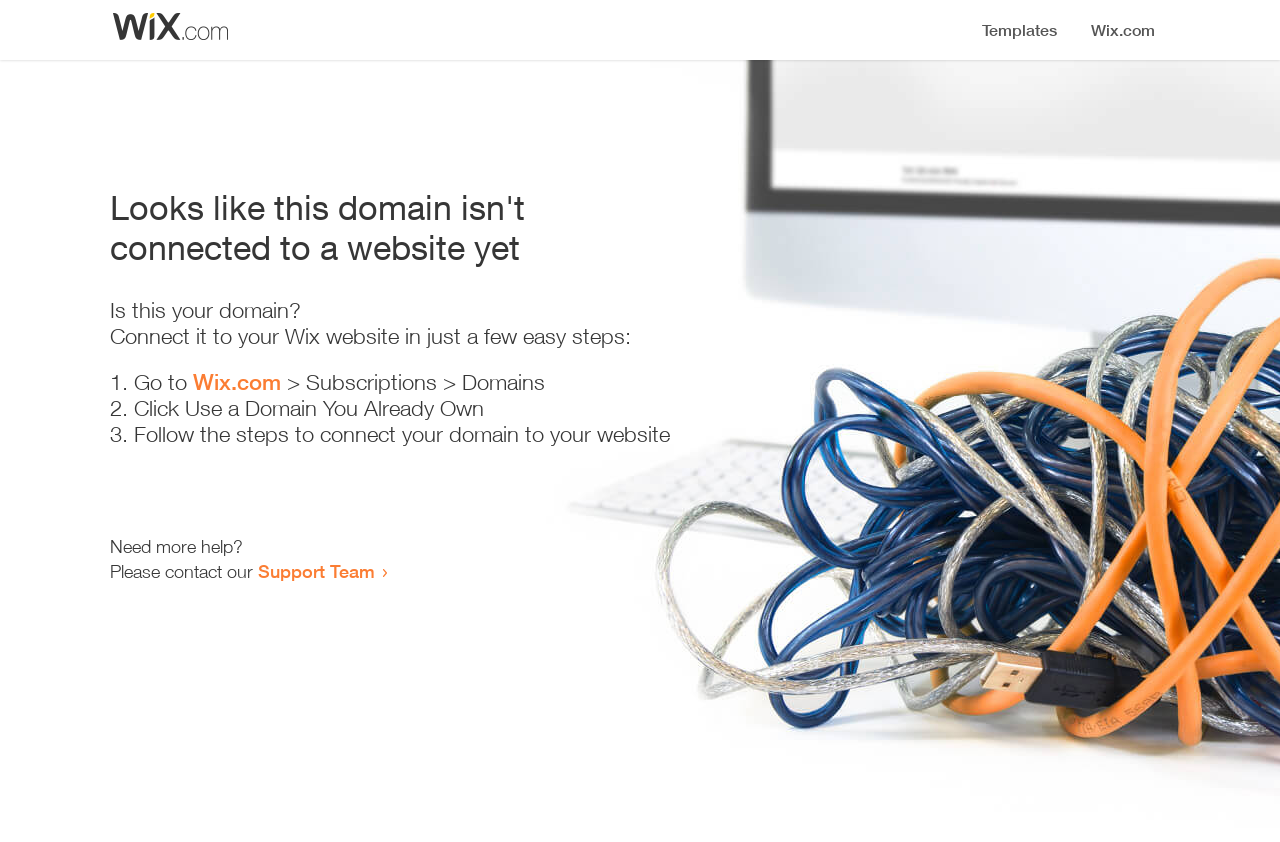Extract the bounding box of the UI element described as: "Support Team".

[0.202, 0.665, 0.293, 0.691]